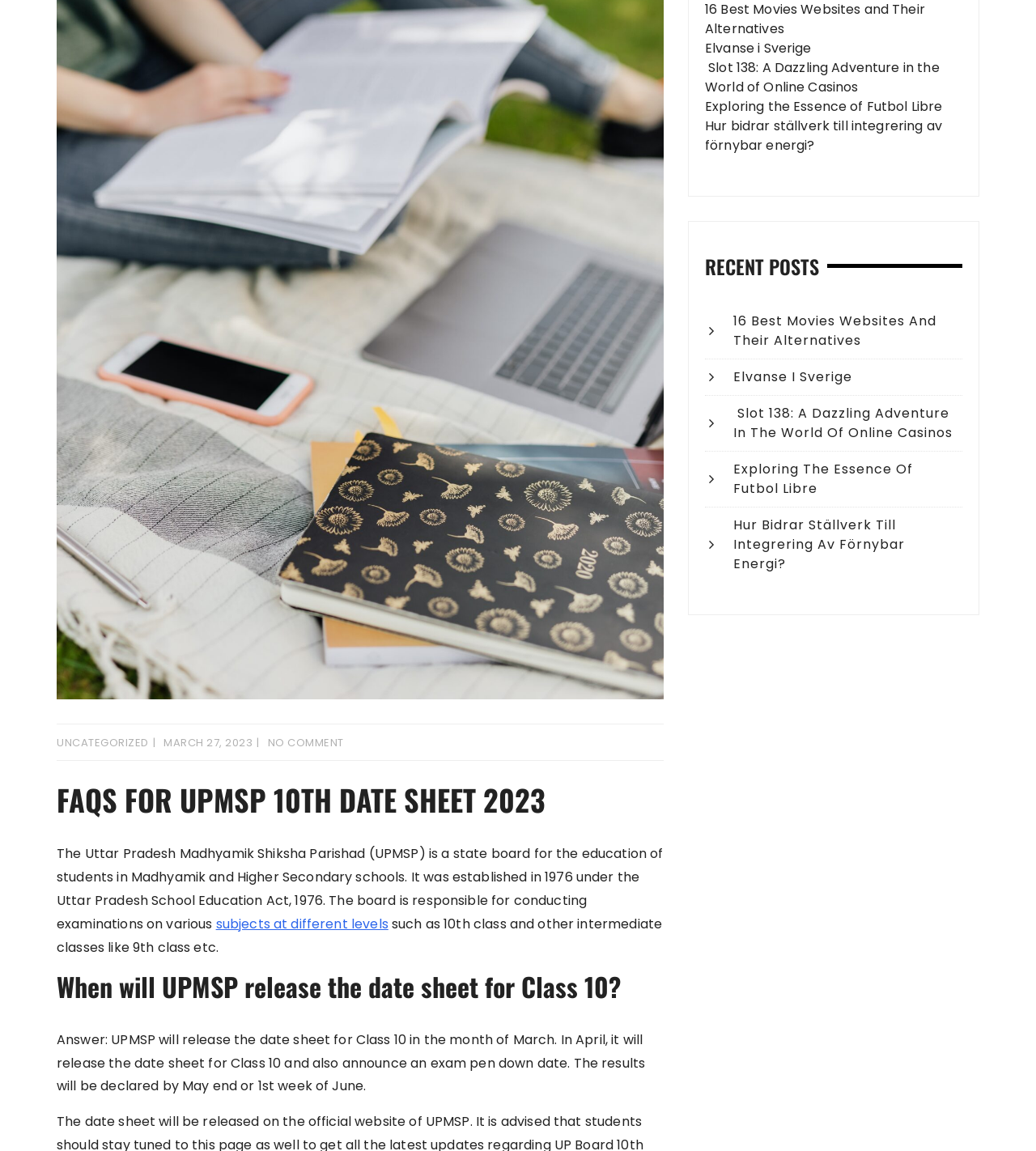Using the provided description Elvanse i Sverige, find the bounding box coordinates for the UI element. Provide the coordinates in (top-left x, top-left y, bottom-right x, bottom-right y) format, ensuring all values are between 0 and 1.

[0.684, 0.319, 0.925, 0.336]